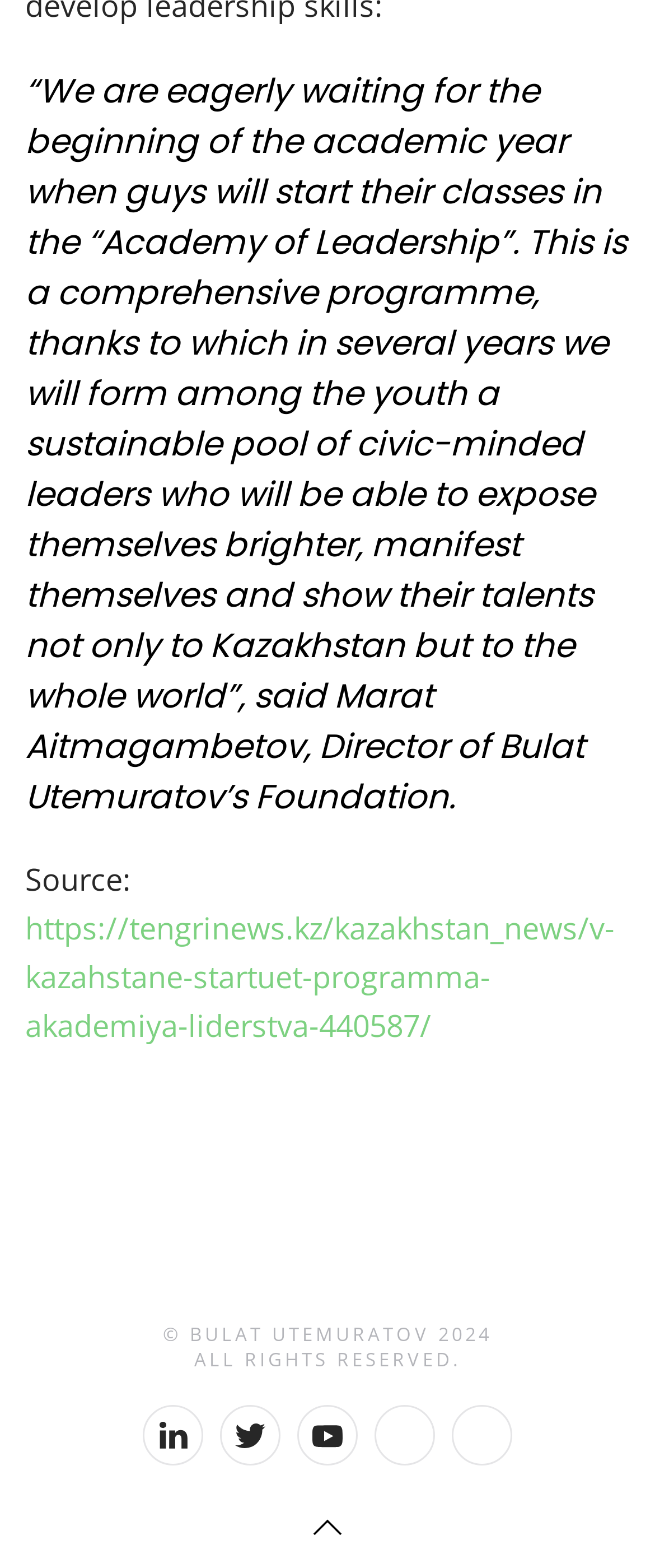Give the bounding box coordinates for the element described as: "Articles N".

None